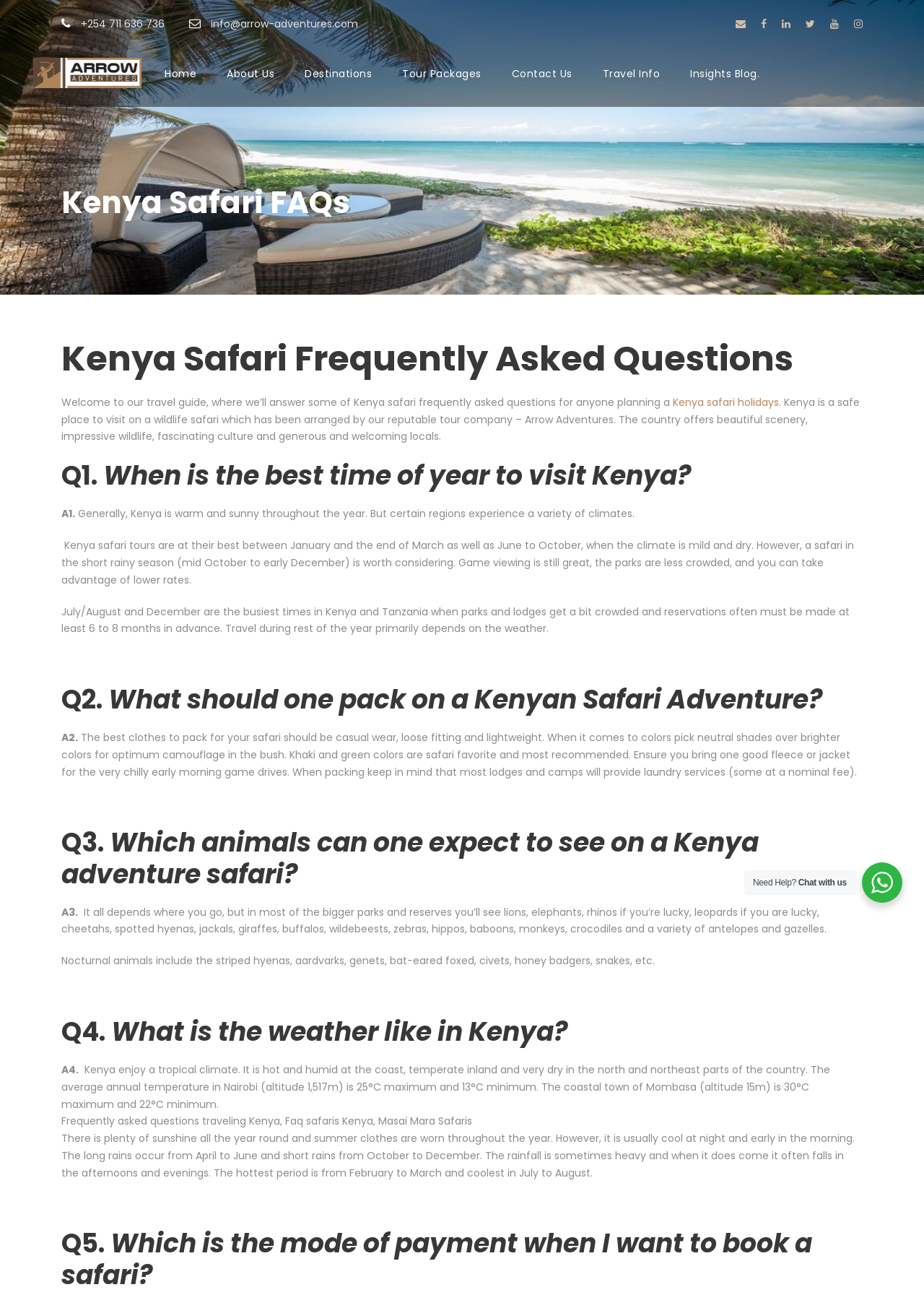Specify the bounding box coordinates of the area that needs to be clicked to achieve the following instruction: "Chat with us".

[0.864, 0.671, 0.916, 0.679]